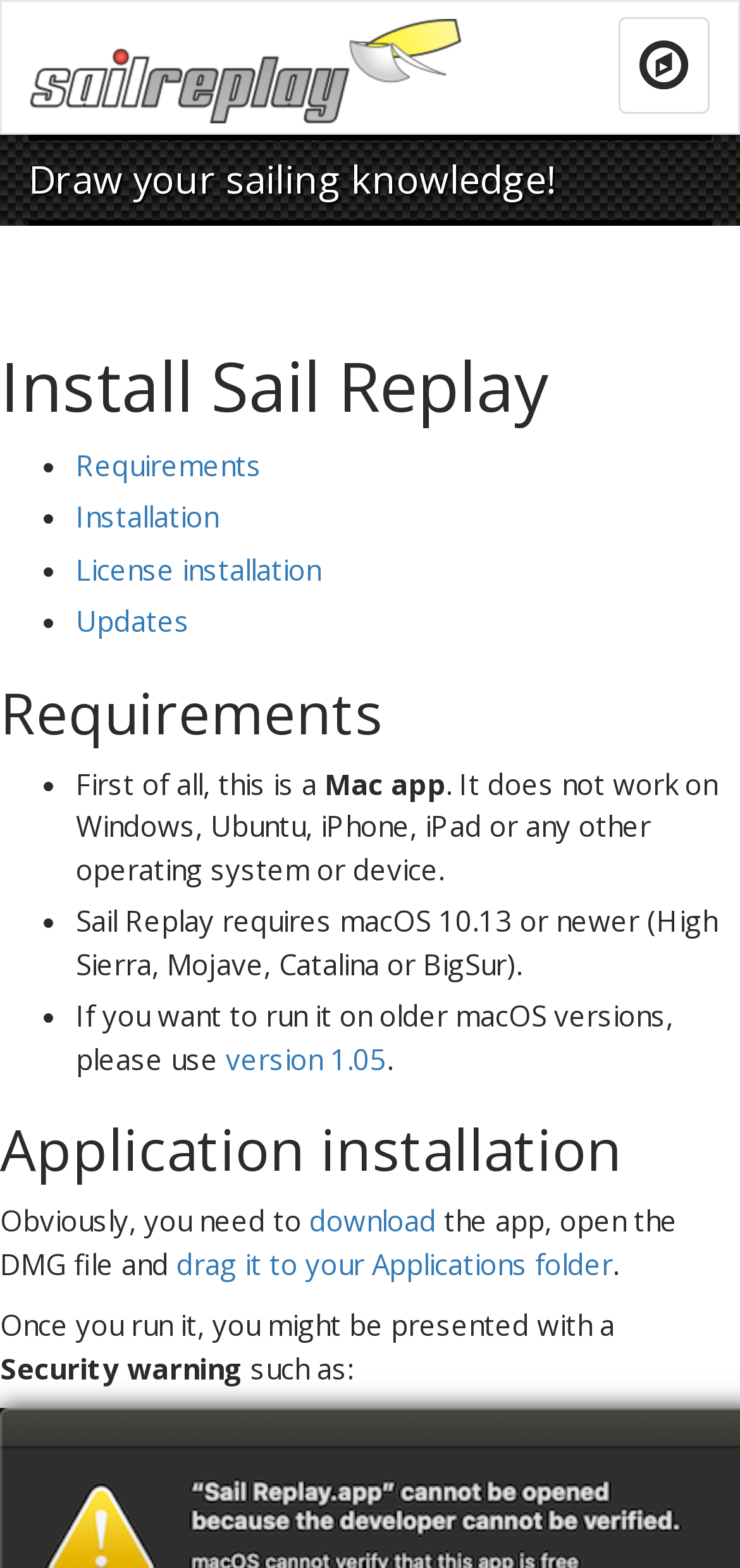What is the name of the application?
Look at the image and respond with a single word or a short phrase.

Sail Replay